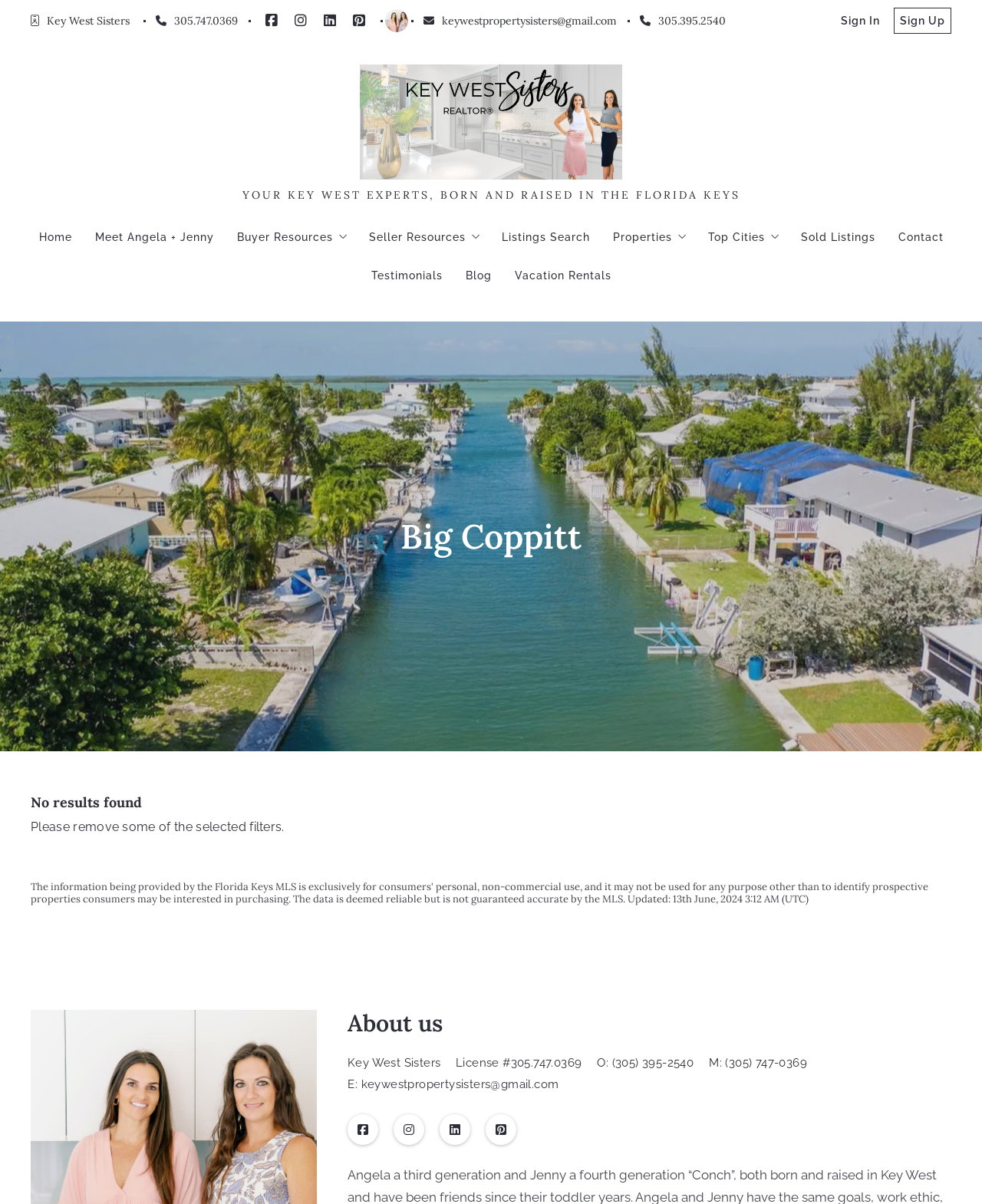What is the phone number of the Key West Sisters?
Examine the image and give a concise answer in one word or a short phrase.

305.747.0369